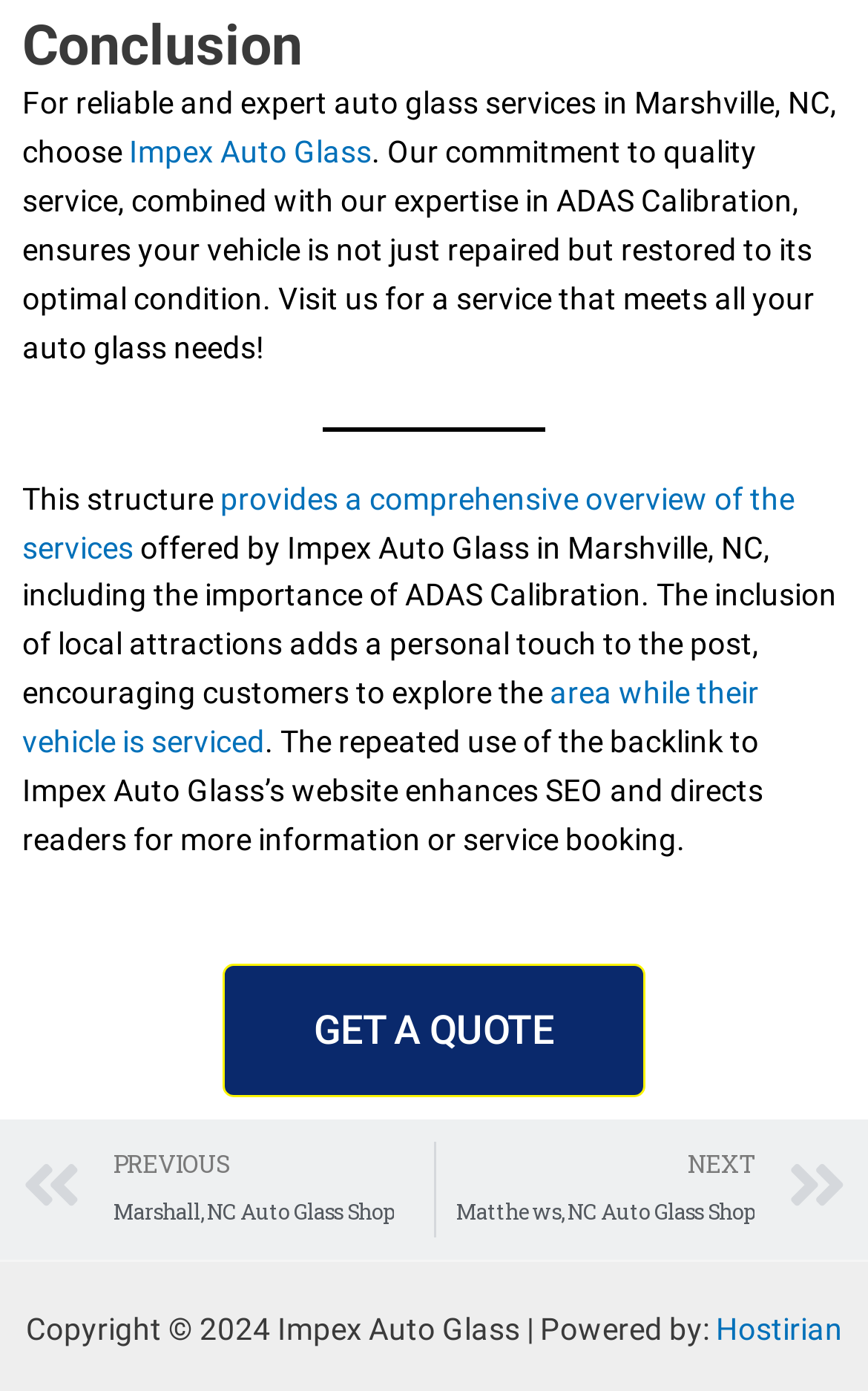Extract the bounding box coordinates of the UI element described by: "GET A QUOTE". The coordinates should include four float numbers ranging from 0 to 1, e.g., [left, top, right, bottom].

[0.256, 0.692, 0.744, 0.788]